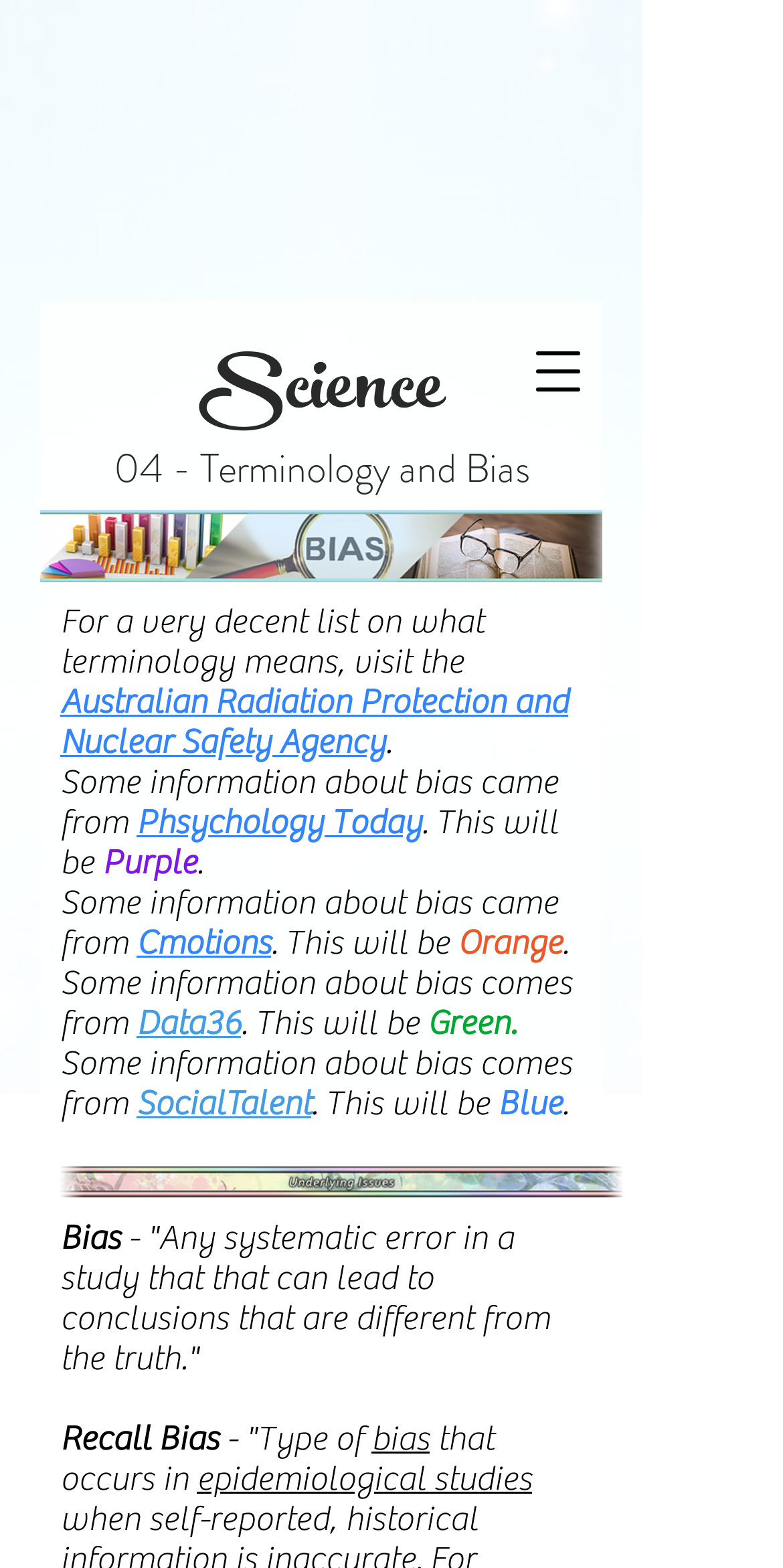What is the definition of bias on this webpage?
Based on the image, answer the question with a single word or brief phrase.

Any systematic error in a study that can lead to conclusions that are different from the truth